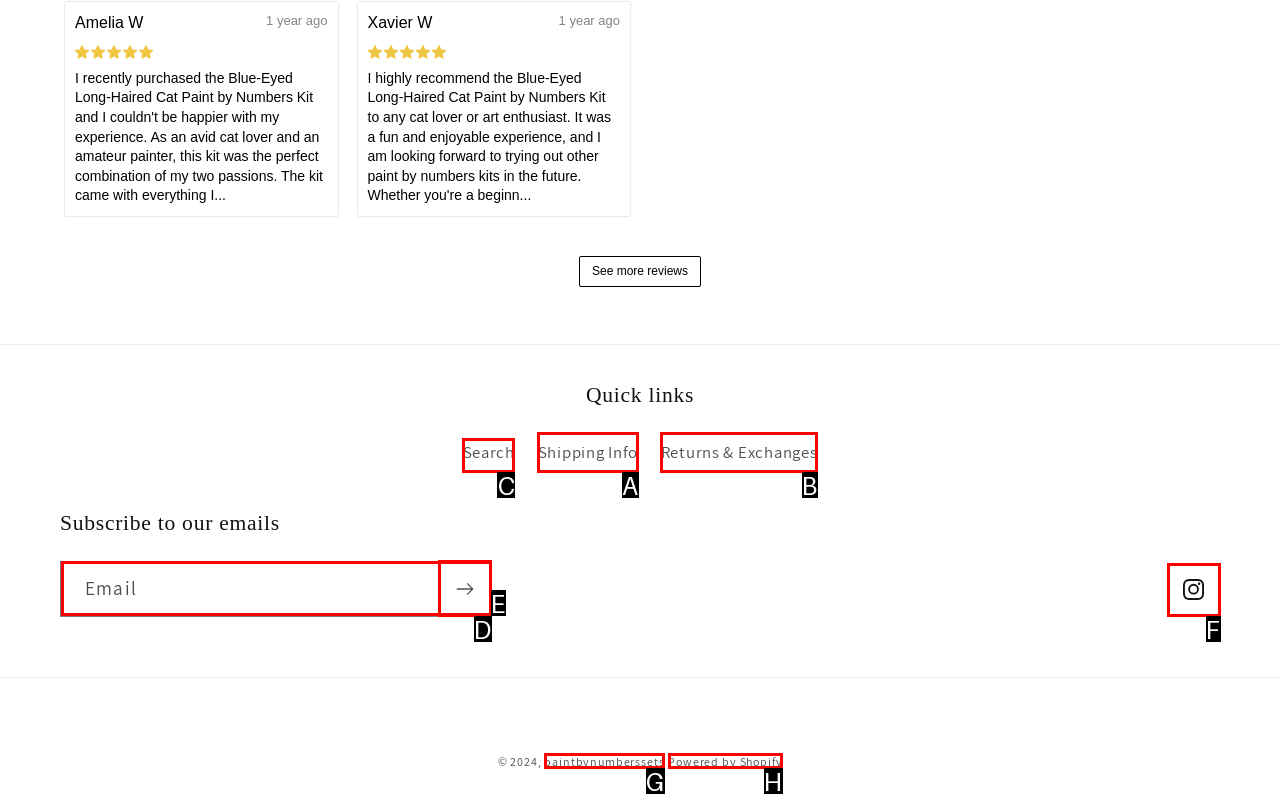From the given choices, indicate the option that best matches: Datenschutz
State the letter of the chosen option directly.

None